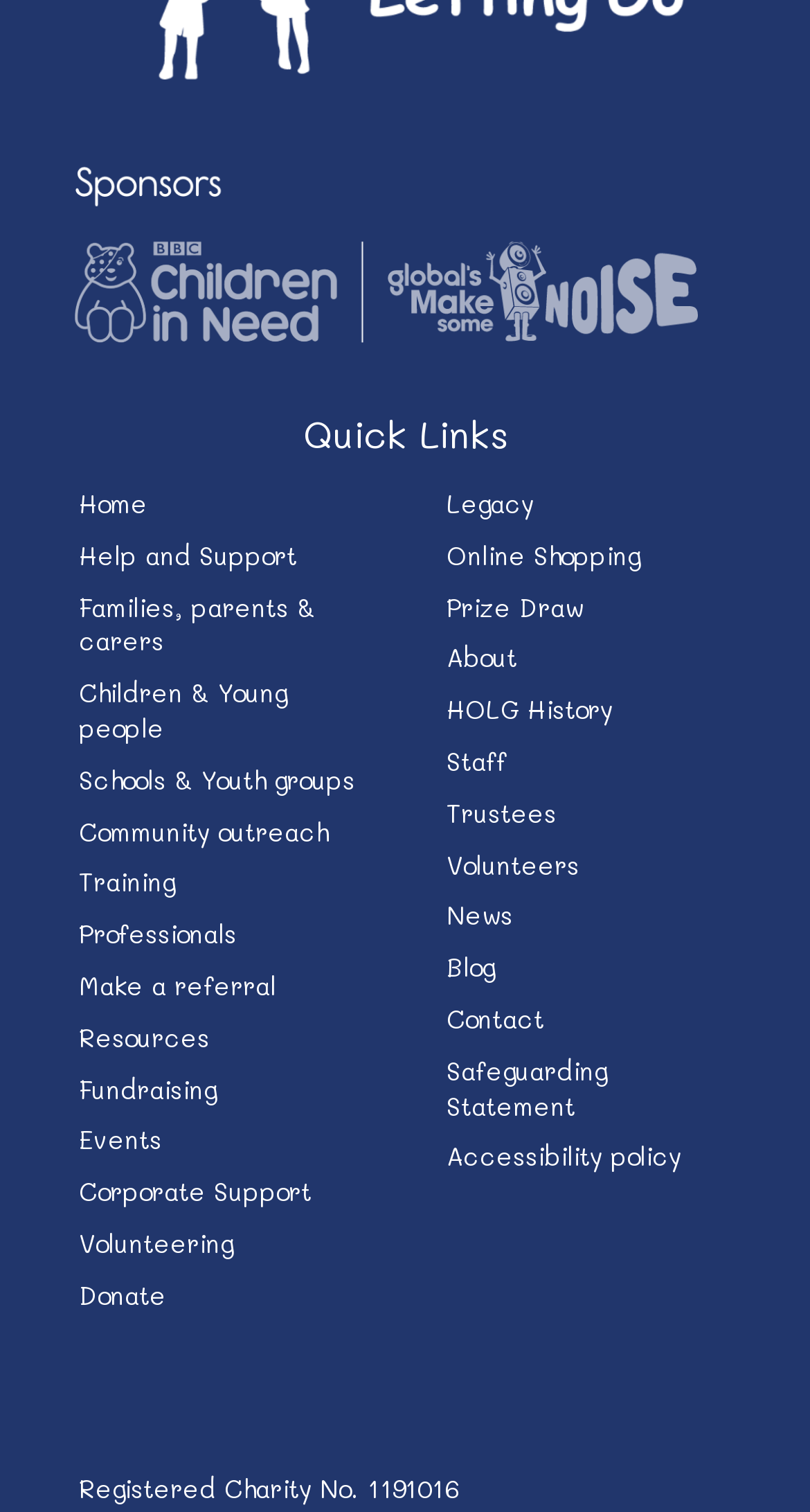How many links are there on the webpage?
Please use the image to provide a one-word or short phrase answer.

31